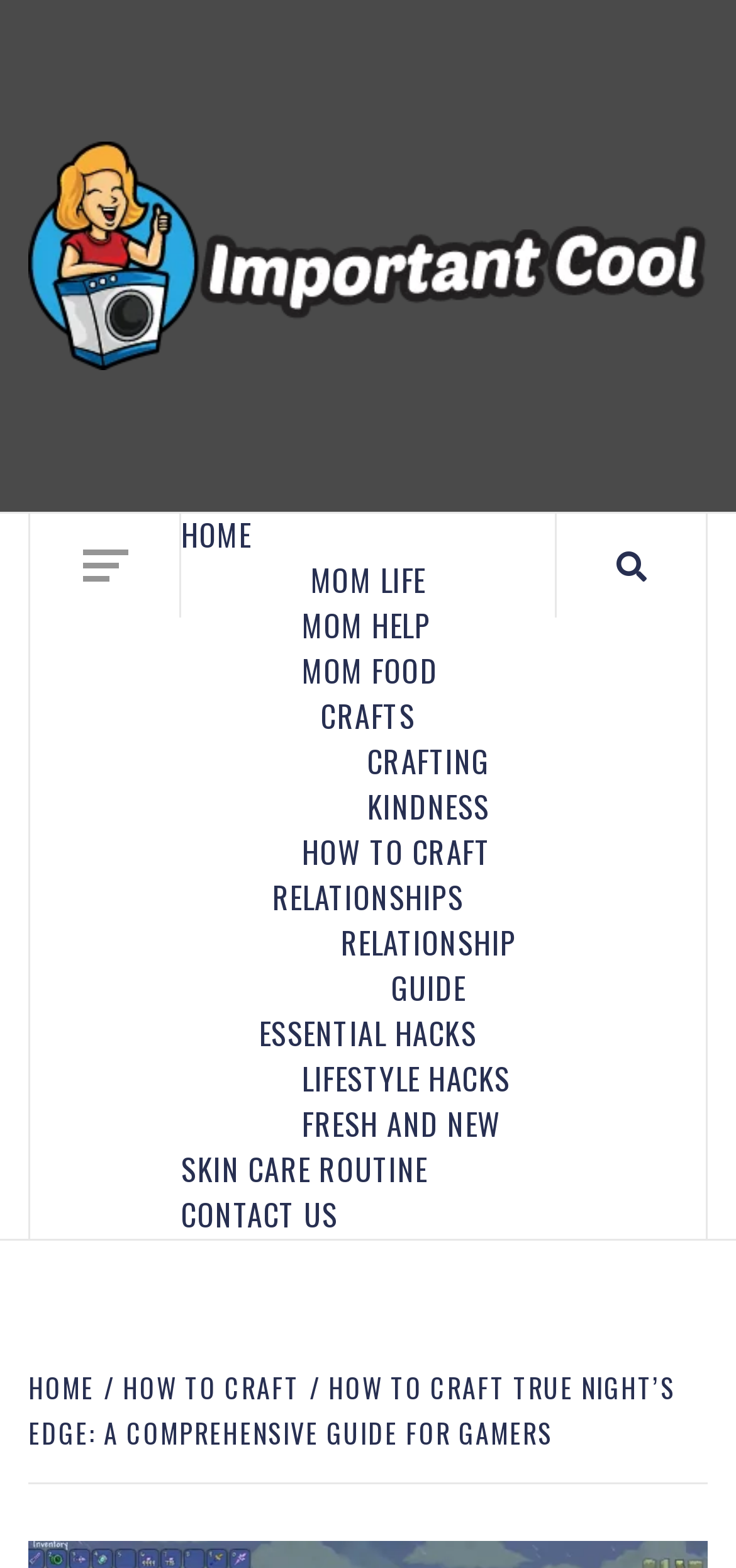Please answer the following query using a single word or phrase: 
What is the last link in the navigation menu?

CONTACT US